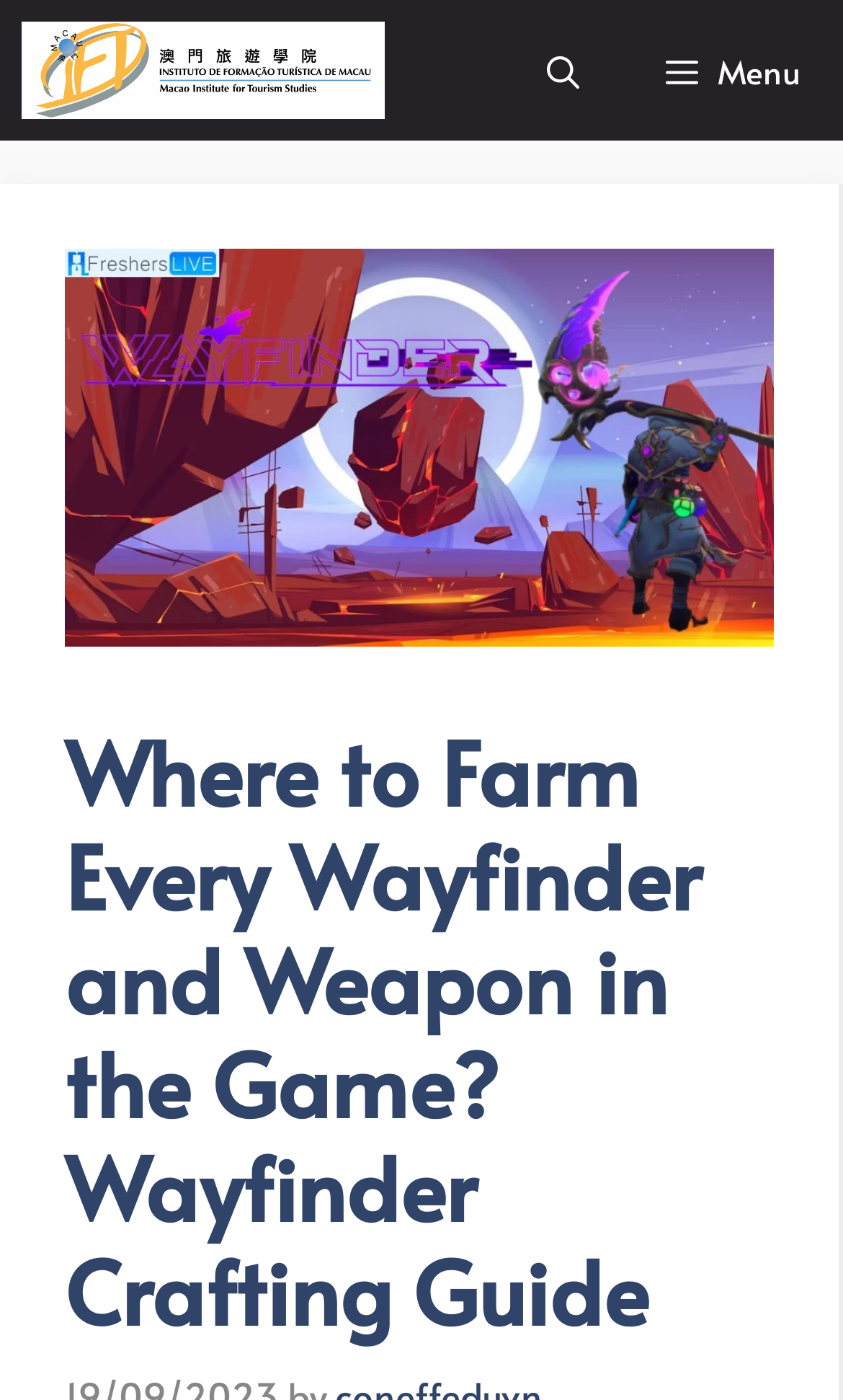Respond with a single word or short phrase to the following question: 
What type of game is related to the content?

Fantasy action role-playing game